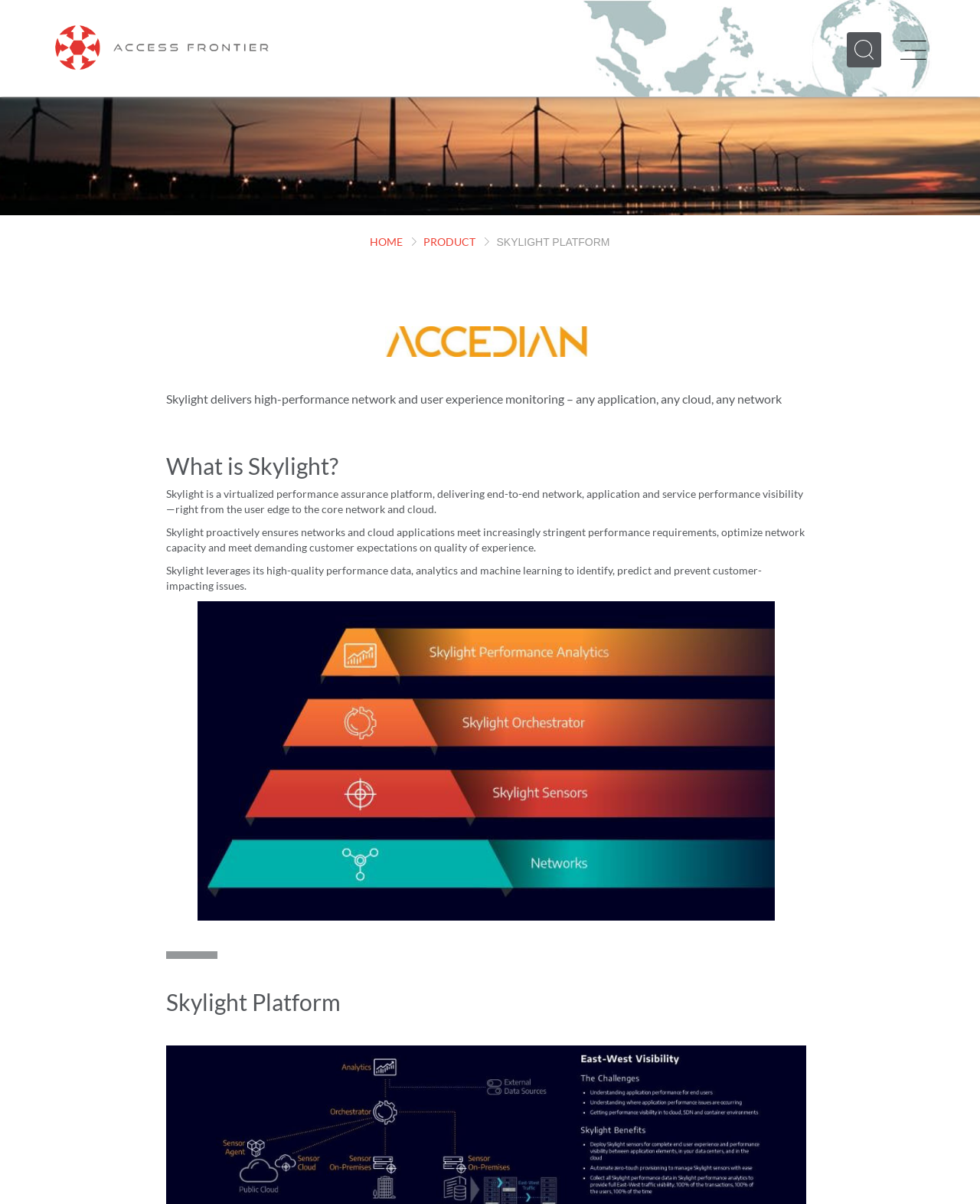Provide a short, one-word or phrase answer to the question below:
What is the purpose of Skylight?

To ensure networks and cloud applications meet performance requirements